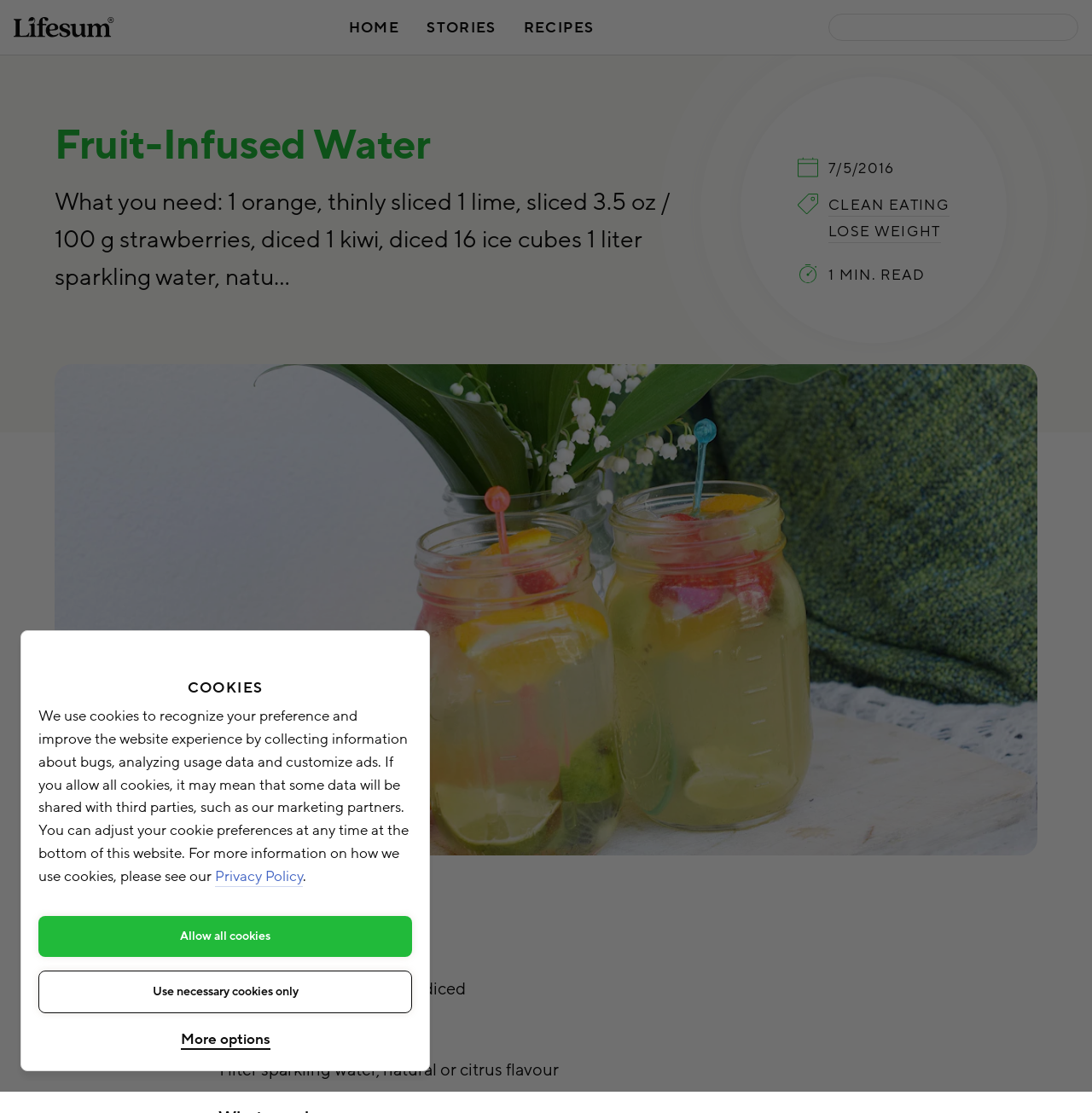Please identify the bounding box coordinates of the area that needs to be clicked to follow this instruction: "view recipes".

[0.479, 0.013, 0.544, 0.036]